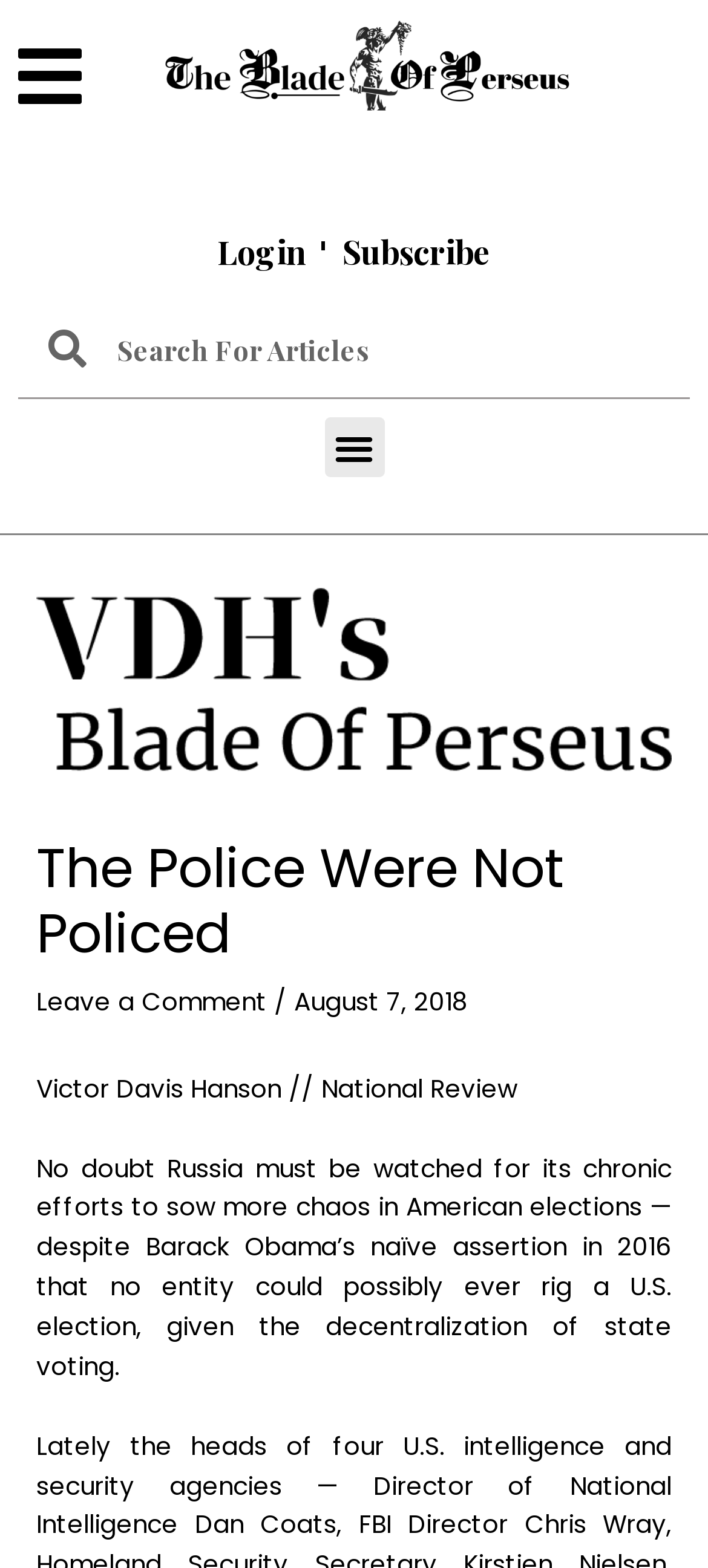What is the purpose of the search box?
Please provide a comprehensive answer based on the information in the image.

The search box is an input field with a placeholder text 'Search', indicating that it is used for searching purposes. The search box is located at the top of the webpage, with a bounding box coordinate of [0.122, 0.193, 0.974, 0.253].